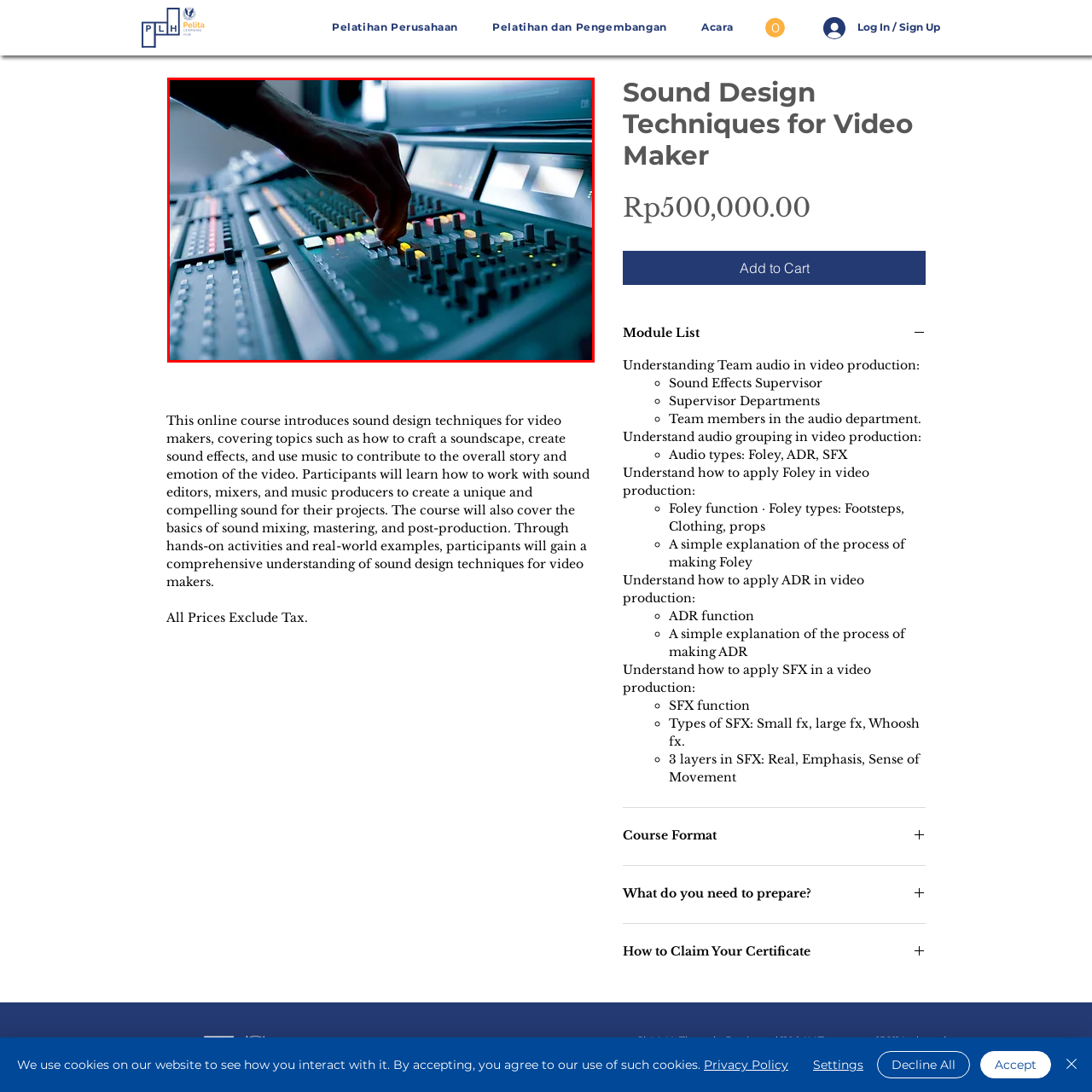Provide a thorough description of the image enclosed within the red border.

The image depicts a close-up of a hand skillfully adjusting the controls on a sophisticated audio mixing console. The console, filled with colorful buttons and faders, is illuminated by soft lighting that emphasizes its intricate design. This scene embodies the essence of sound design, particularly in video production, as it highlights the importance of precise audio manipulation. The process here is crucial for creating immersive soundscapes and enhancing the overall emotional impact of a video project, which aligns with the course "Sound Design Techniques for Video Maker." This online course offers insights into the techniques used to craft compelling sound effects and music integration, making it essential for aspiring video makers looking to elevate their productions through expert audio design.